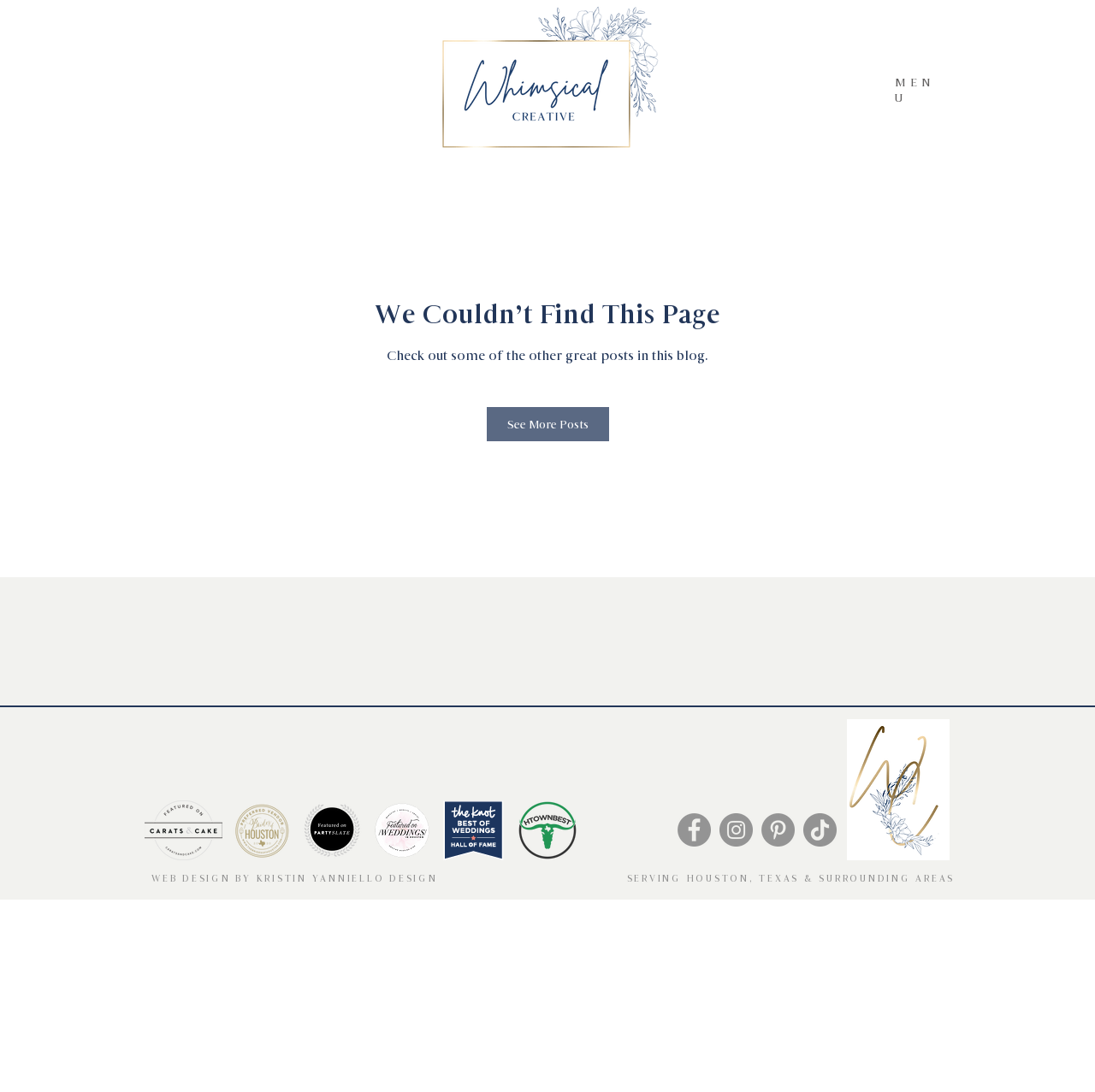Provide the bounding box coordinates, formatted as (top-left x, top-left y, bottom-right x, bottom-right y), with all values being floating point numbers between 0 and 1. Identify the bounding box of the UI element that matches the description: See More Posts

[0.444, 0.373, 0.556, 0.404]